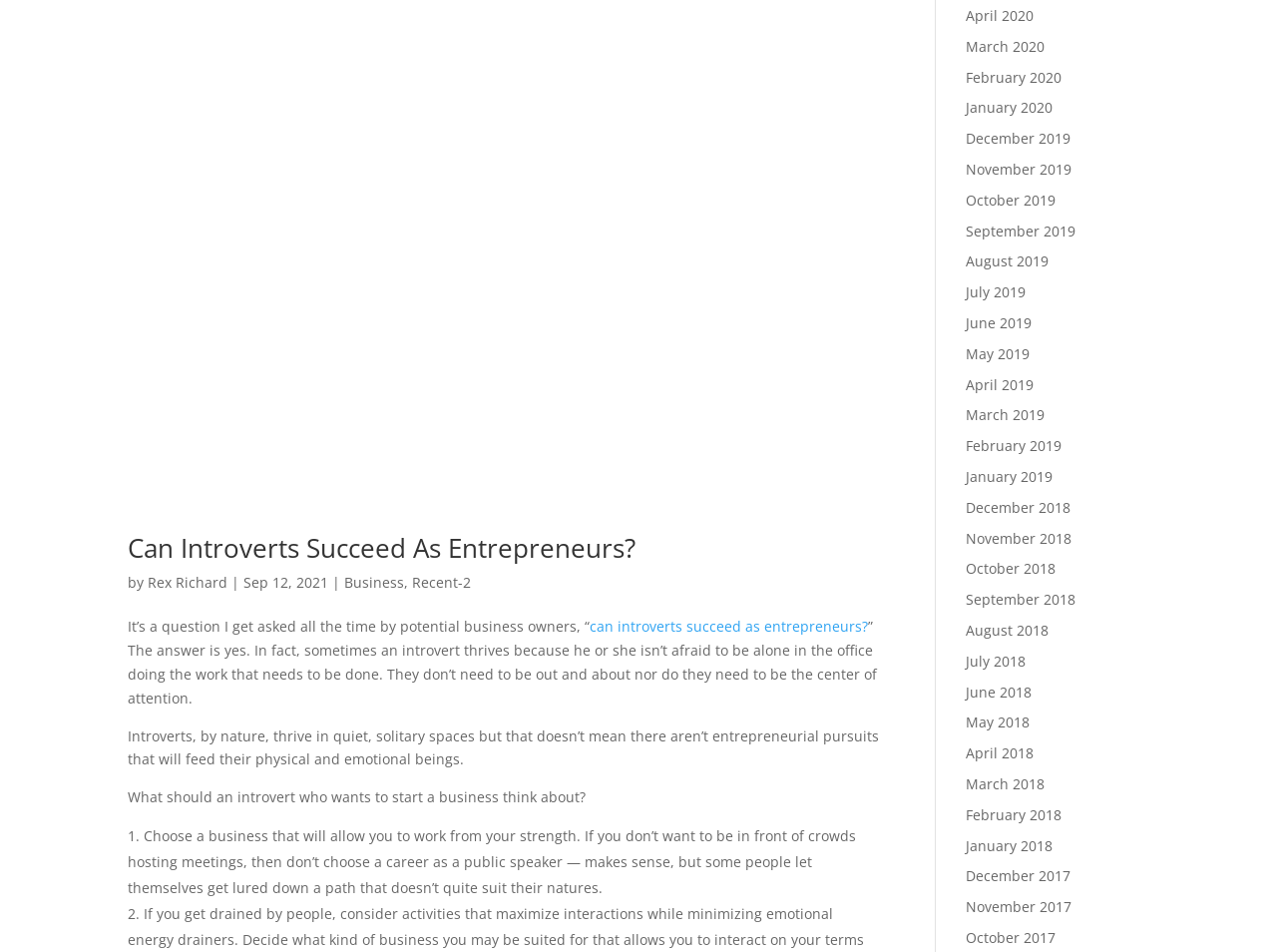What is the first tip for introverts who want to start a business?
Provide a detailed and well-explained answer to the question.

The first tip is mentioned in the article as 'Choose a business that will allow you to work from your strength', which means that introverts should select a business that aligns with their strengths and abilities.